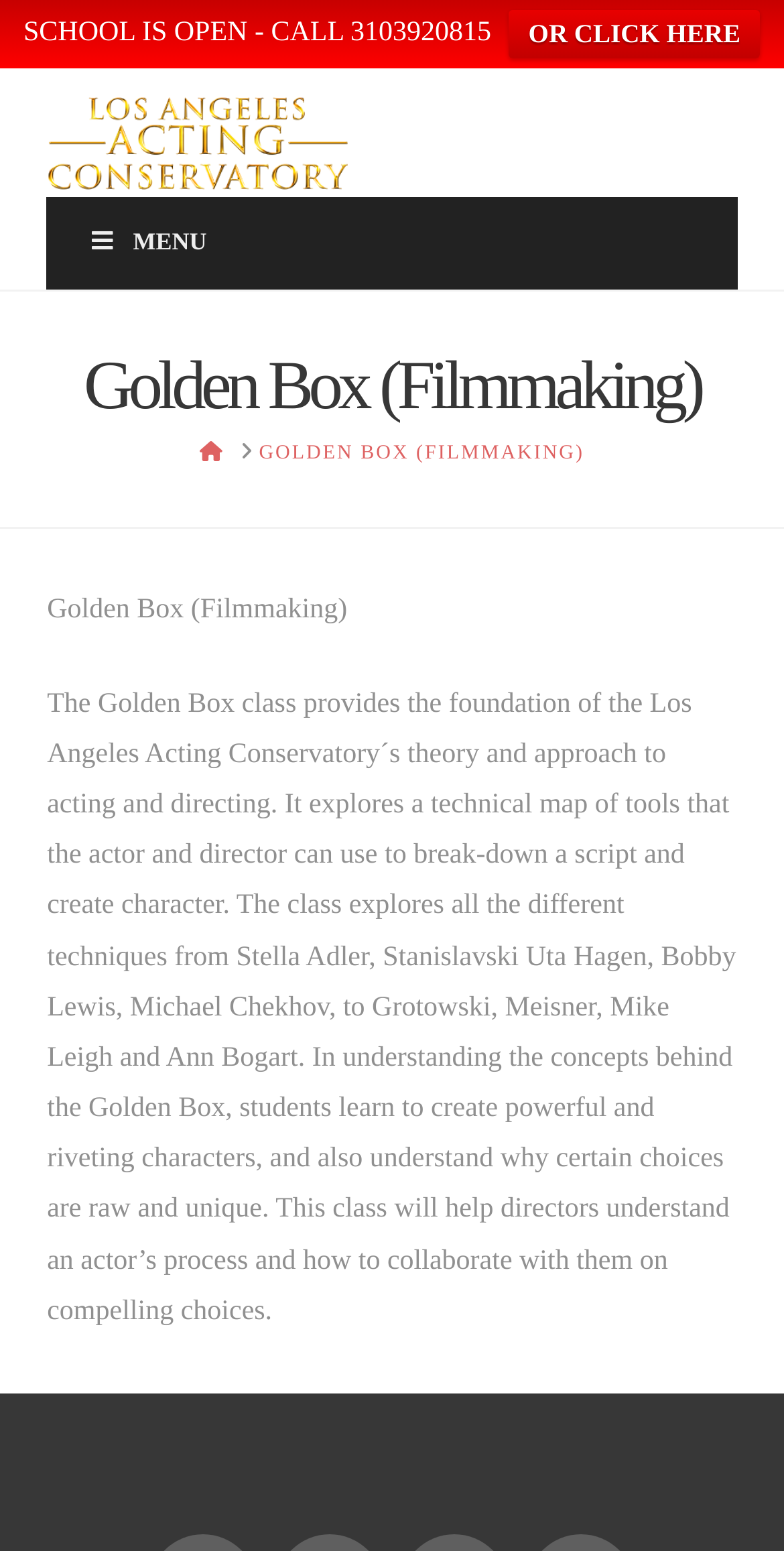What is the name of the acting class described on the webpage?
Please respond to the question with a detailed and well-explained answer.

The webpage describes a class called the Golden Box, which provides the foundation of the Los Angeles Acting Conservatory's theory and approach to acting and directing. This is evident from the static text 'Golden Box (Filmmaking)' and the detailed description of the class that follows.